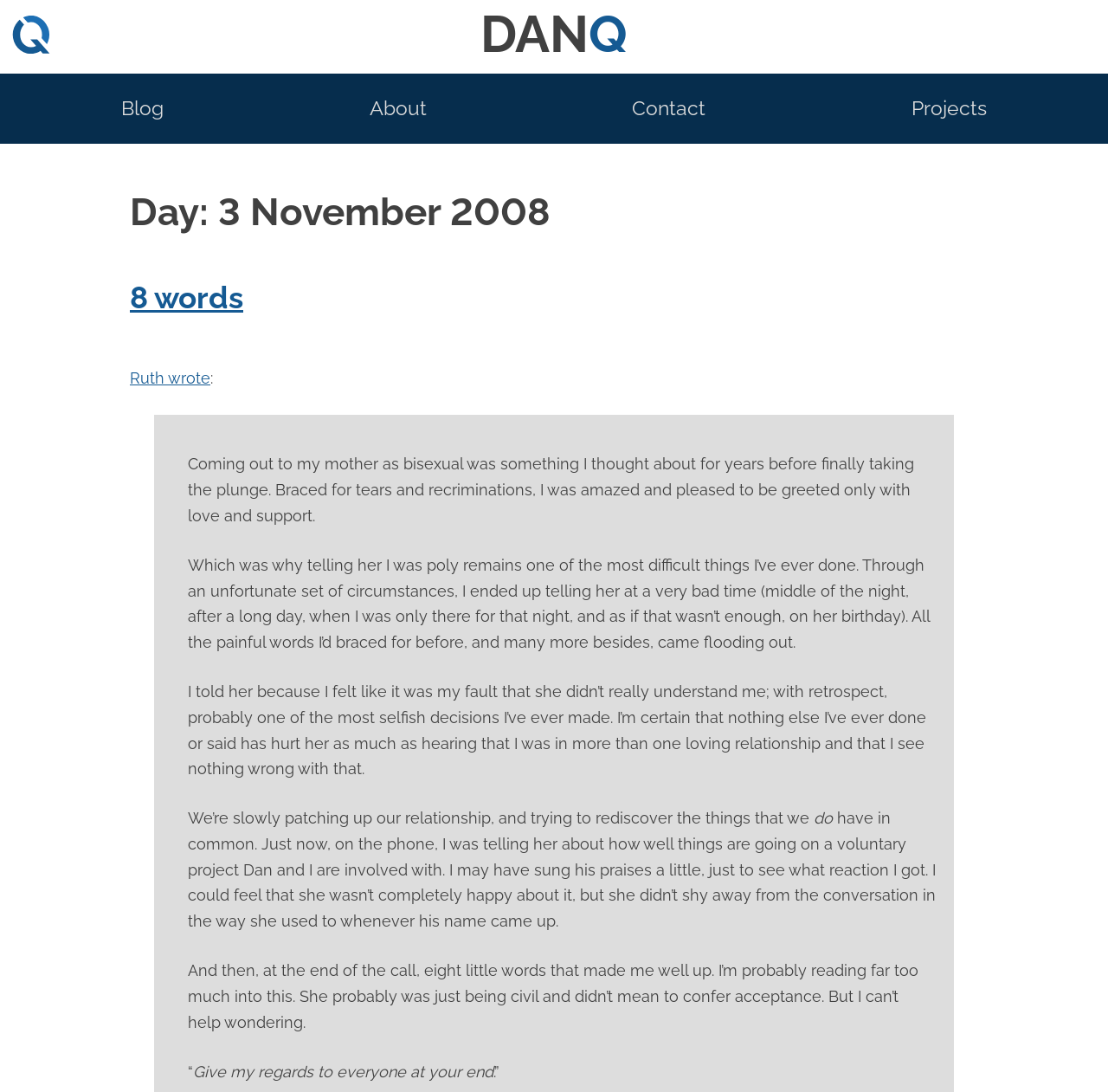Describe in detail what you see on the webpage.

This webpage is a personal blog belonging to Dan Q, who describes himself as a hacker, magician, geocacher, and gamer. At the top of the page, there is a link to the blog's title, "DAN Q", accompanied by a small image. Below this, there are four navigation links: "Blog", "About", "Contact", and "Projects", evenly spaced across the top of the page.

The main content of the page is a blog post, dated November 3, 2008. The post's title, "Day: 3 November 2008", is followed by a subheading, "8 words". Below this, there is a link to the post's title, "8 words". The post's content is a personal and introspective essay about the author's experience of coming out to their mother as bisexual and later as polyamorous. The text is divided into several paragraphs, which describe the author's emotional struggles and their efforts to repair their relationship with their mother.

Throughout the post, there are no images or other multimedia elements, aside from the small image accompanying the blog's title at the top of the page. The text is the primary focus of the page, and it is presented in a clear and readable format.